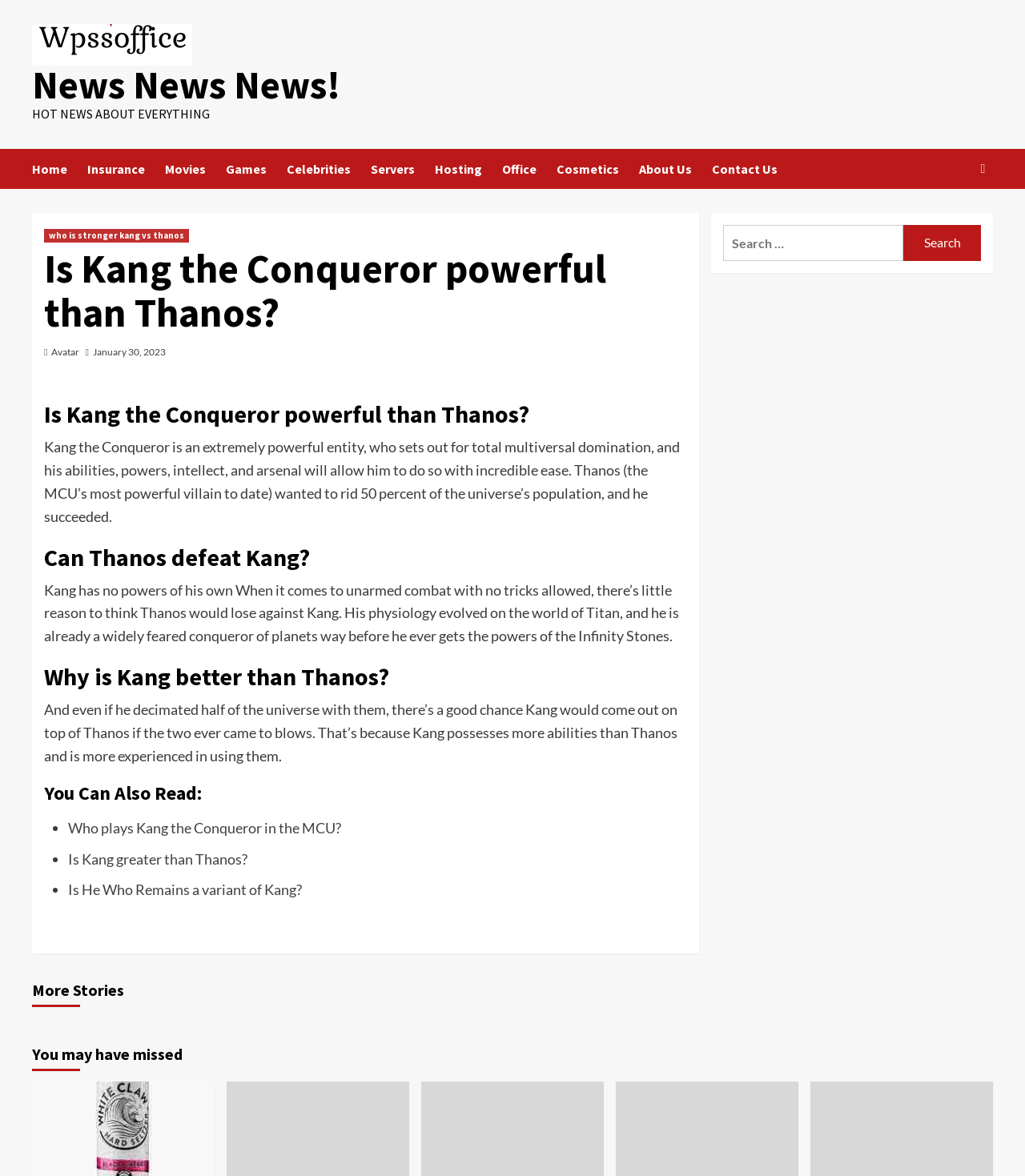Pinpoint the bounding box coordinates of the clickable element needed to complete the instruction: "Read more about 'Who plays Kang the Conqueror in the MCU?'". The coordinates should be provided as four float numbers between 0 and 1: [left, top, right, bottom].

[0.066, 0.696, 0.333, 0.711]